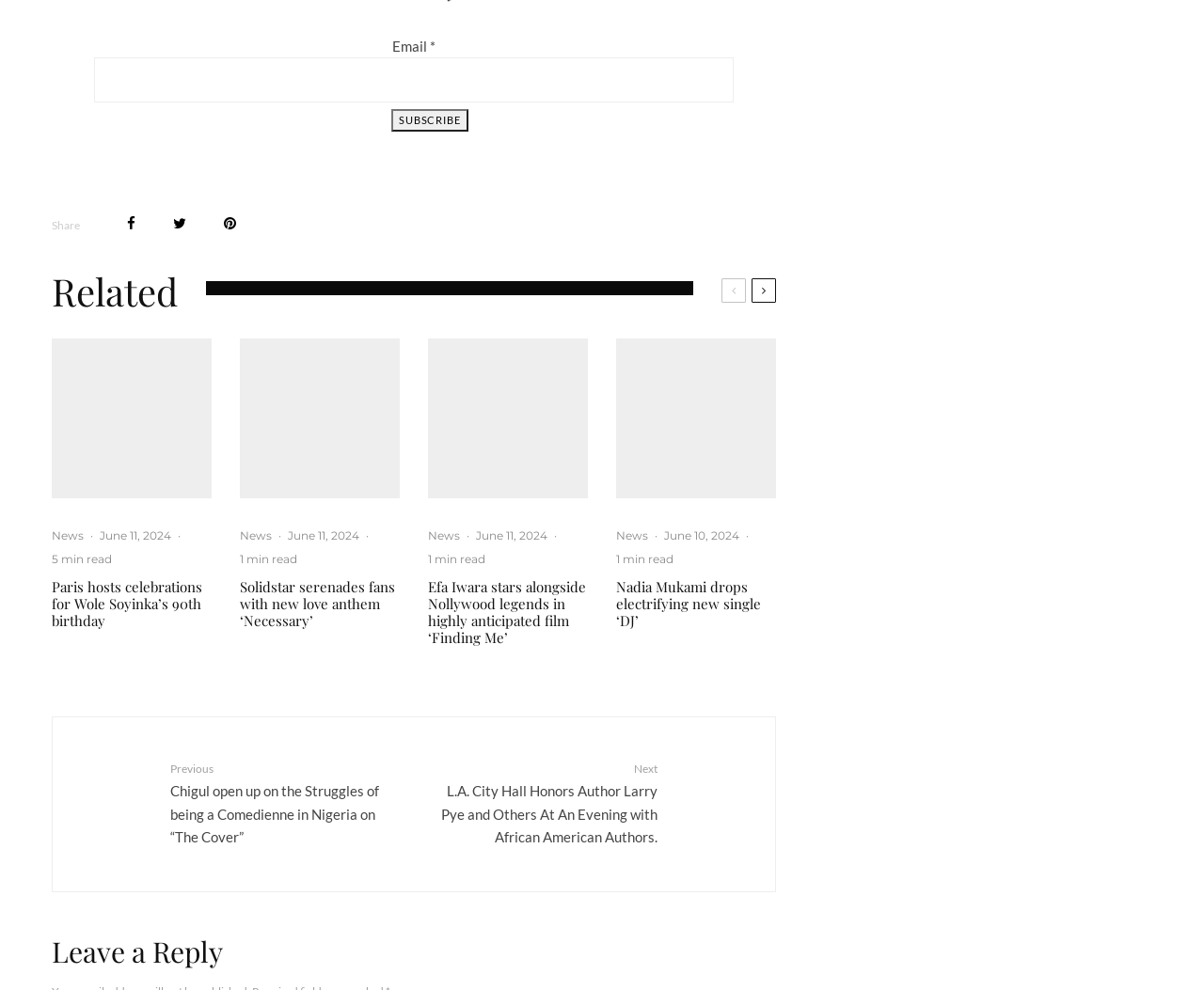Using the description: "News", determine the UI element's bounding box coordinates. Ensure the coordinates are in the format of four float numbers between 0 and 1, i.e., [left, top, right, bottom].

[0.043, 0.532, 0.07, 0.551]